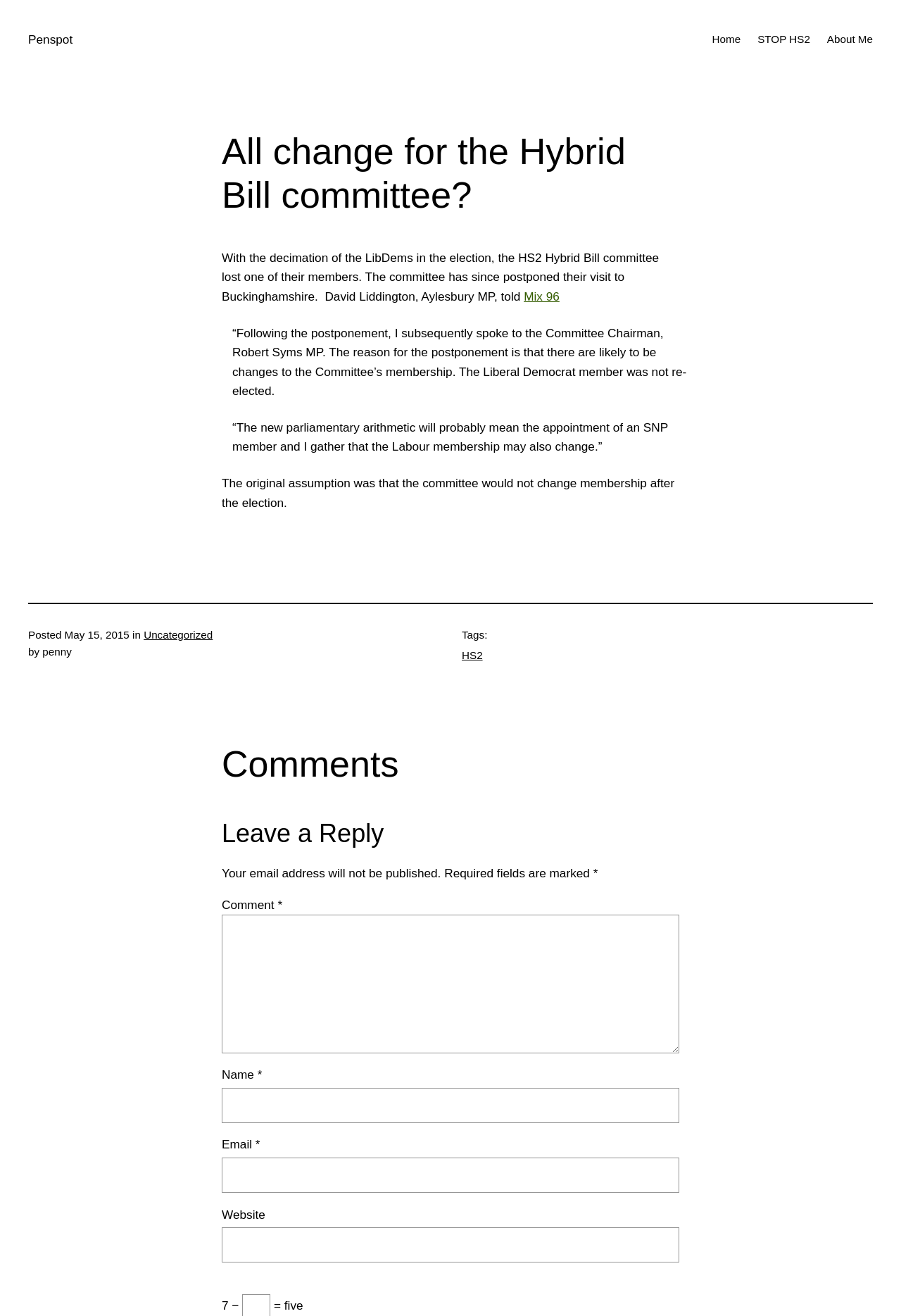Please find the bounding box coordinates in the format (top-left x, top-left y, bottom-right x, bottom-right y) for the given element description. Ensure the coordinates are floating point numbers between 0 and 1. Description: parent_node: Email * aria-describedby="email-notes" name="email"

[0.246, 0.88, 0.754, 0.907]